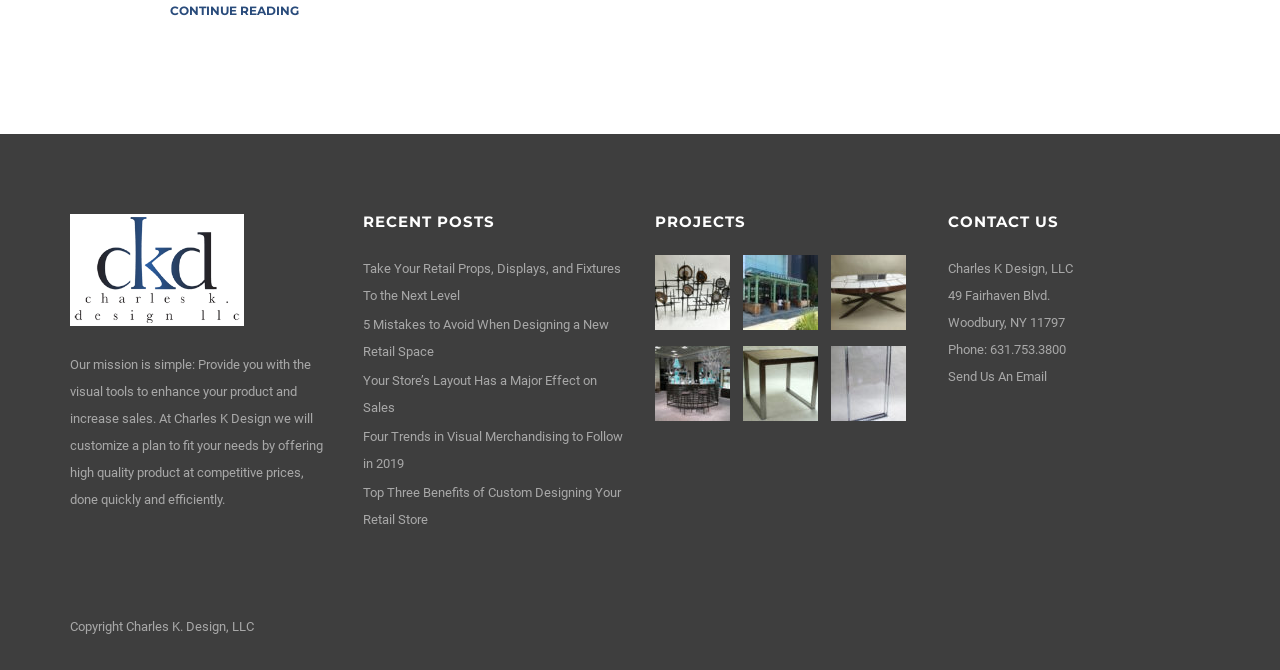Determine the bounding box coordinates for the clickable element to execute this instruction: "read about recent posts". Provide the coordinates as four float numbers between 0 and 1, i.e., [left, top, right, bottom].

[0.283, 0.319, 0.488, 0.343]